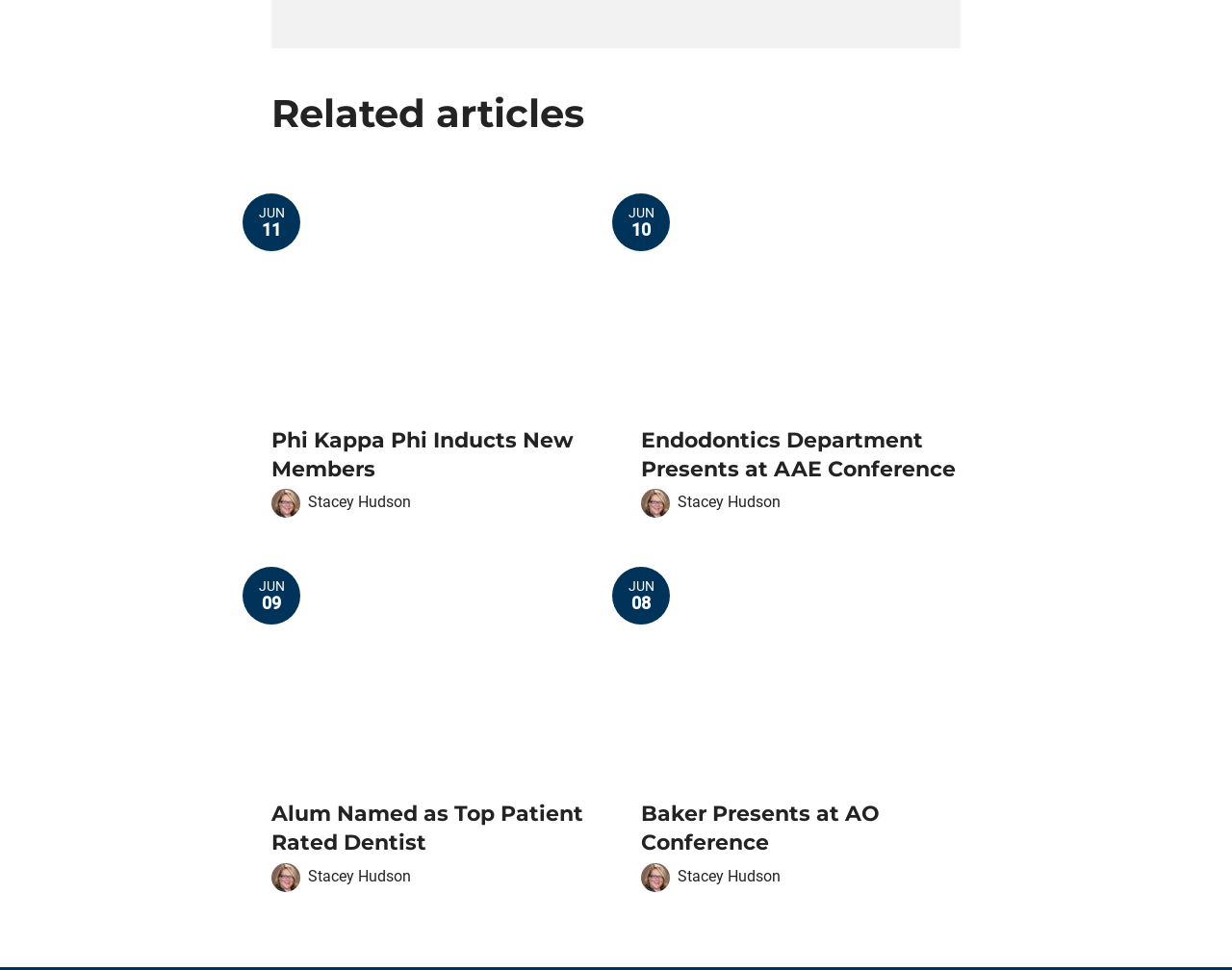Provide the bounding box coordinates for the UI element that is described as: "Jun11".

[0.197, 0.199, 0.244, 0.259]